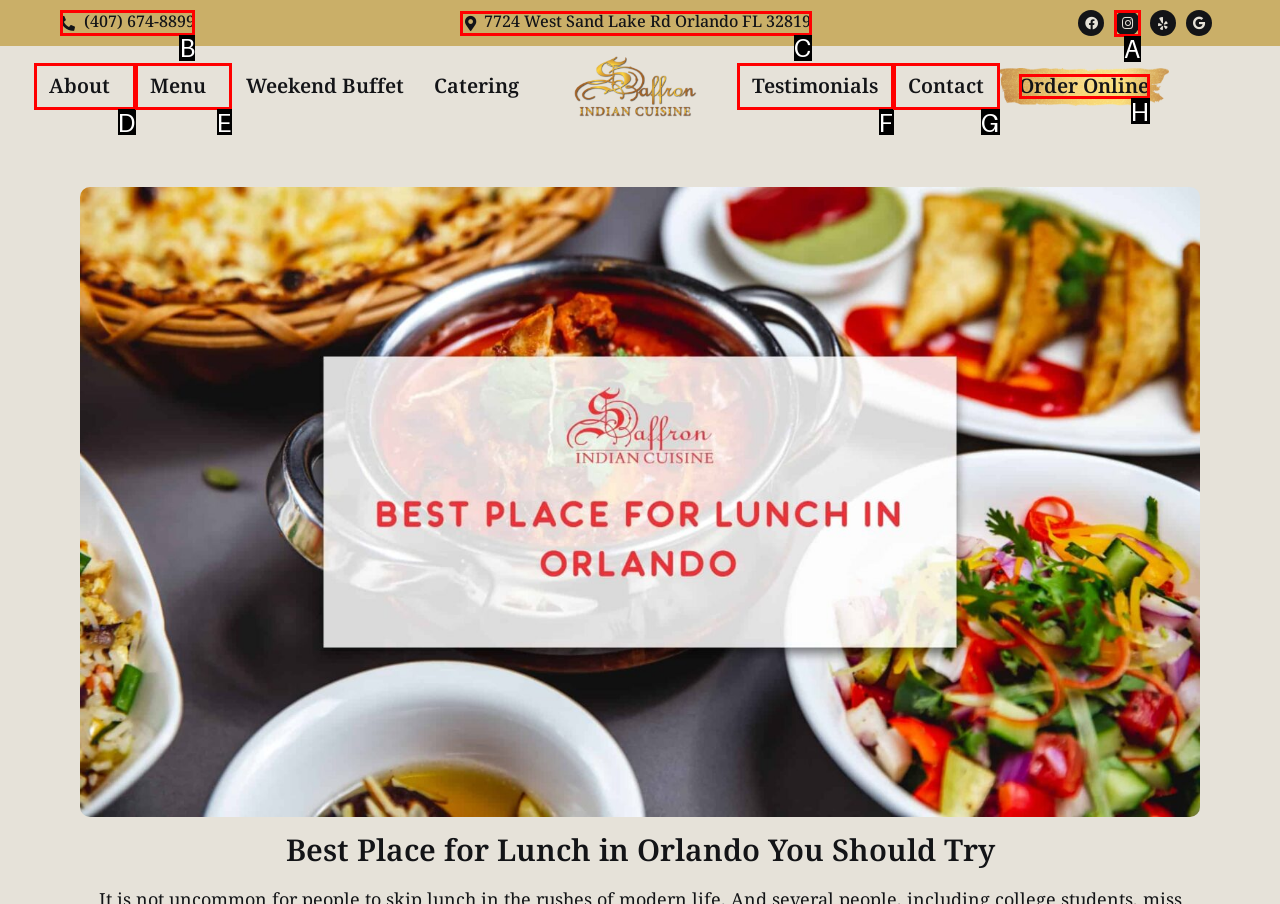Determine the letter of the UI element I should click on to complete the task: Call the restaurant from the provided choices in the screenshot.

B